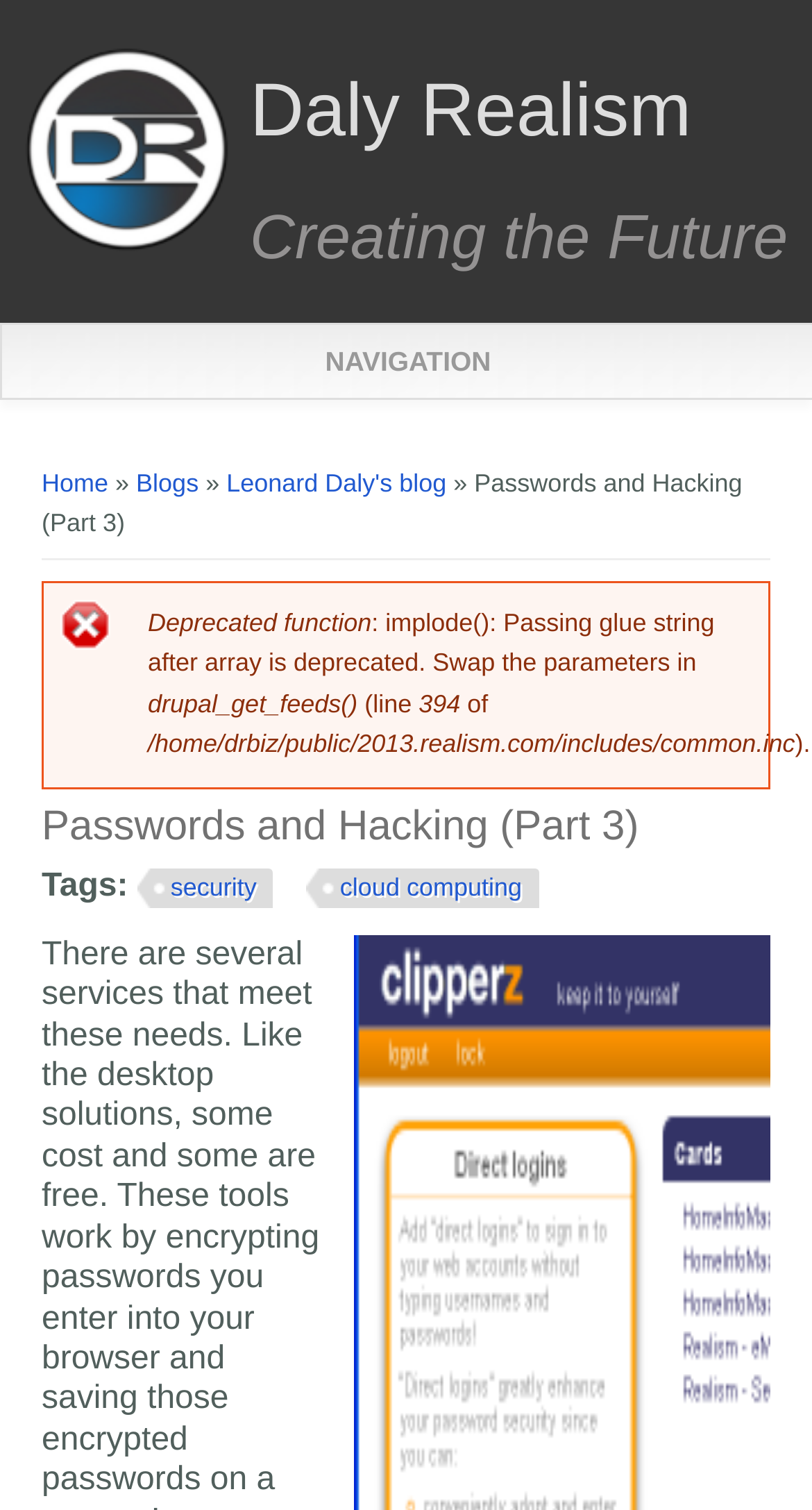Extract the primary heading text from the webpage.

Daly Realism
Creating the Future